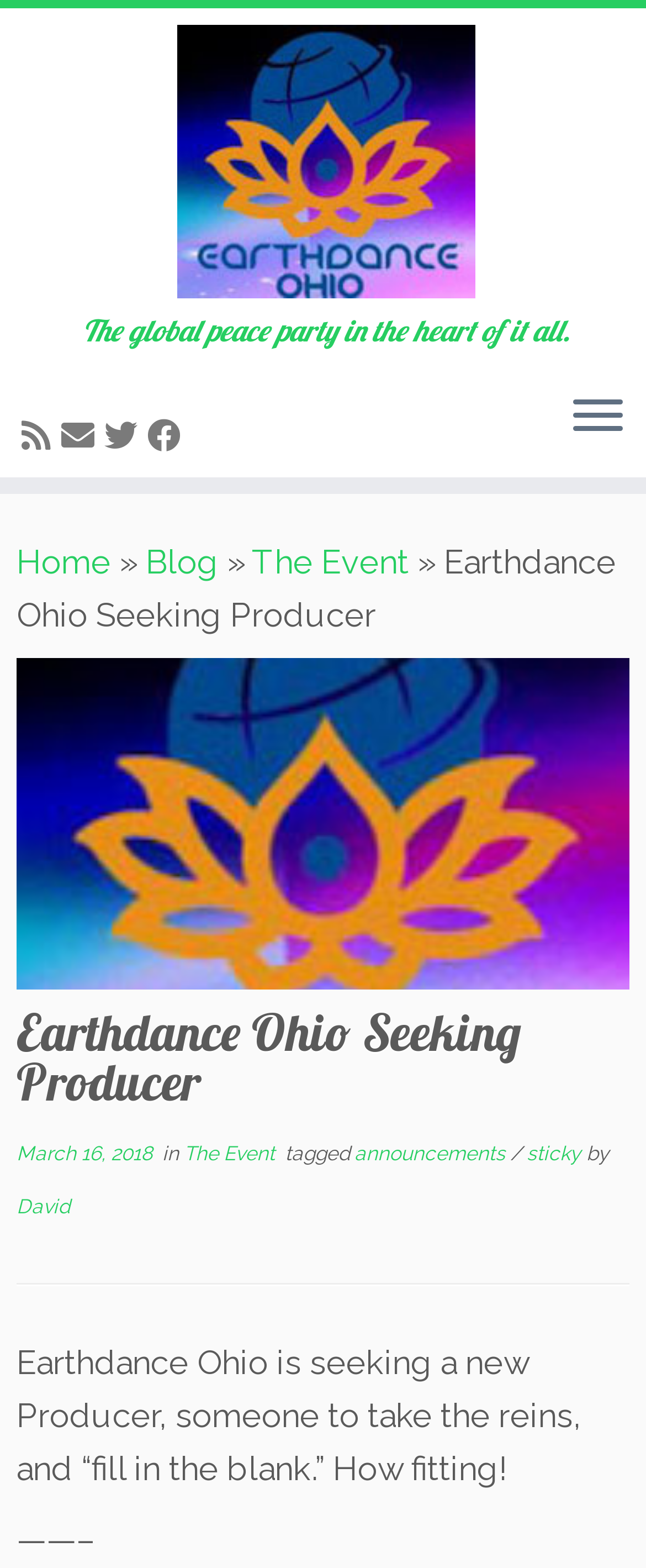Please find the bounding box coordinates of the element's region to be clicked to carry out this instruction: "Click the 'Home' link".

[0.026, 0.346, 0.172, 0.371]